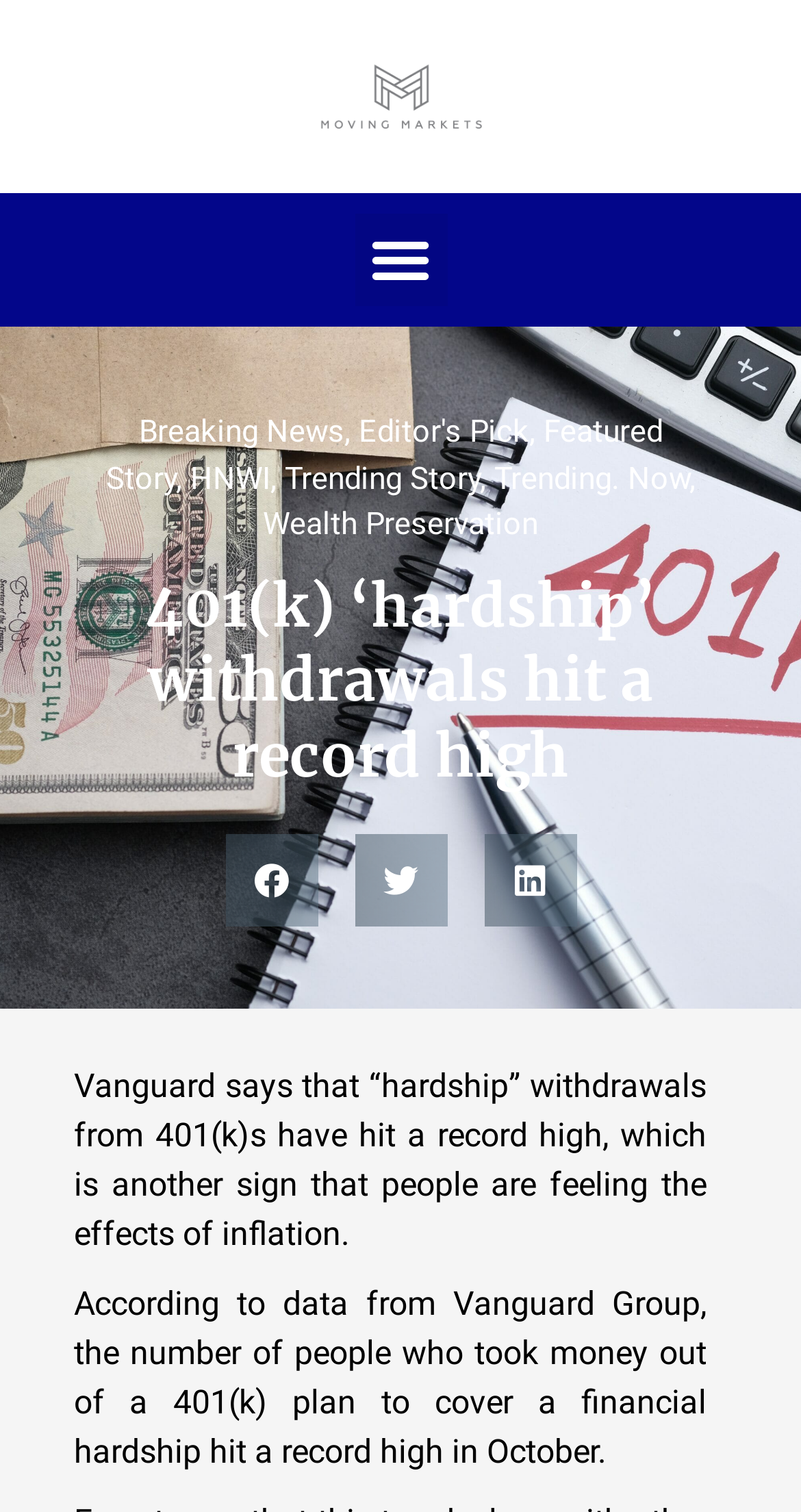Please specify the bounding box coordinates of the clickable region necessary for completing the following instruction: "View the 'Editor's Pick' story". The coordinates must consist of four float numbers between 0 and 1, i.e., [left, top, right, bottom].

[0.447, 0.274, 0.66, 0.298]